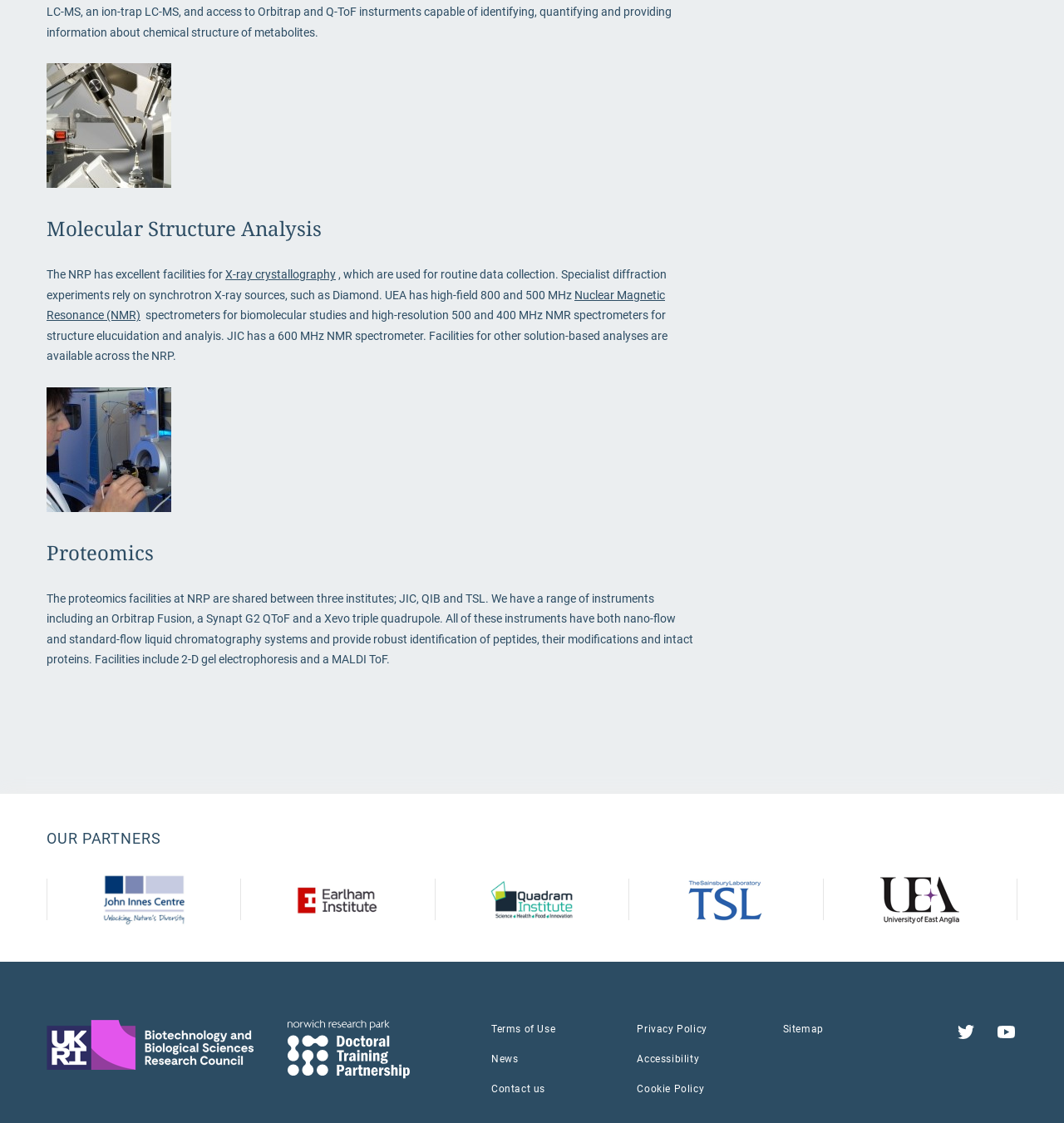Answer in one word or a short phrase: 
What type of spectrometers are used for biomolecular studies?

800 and 500 MHz